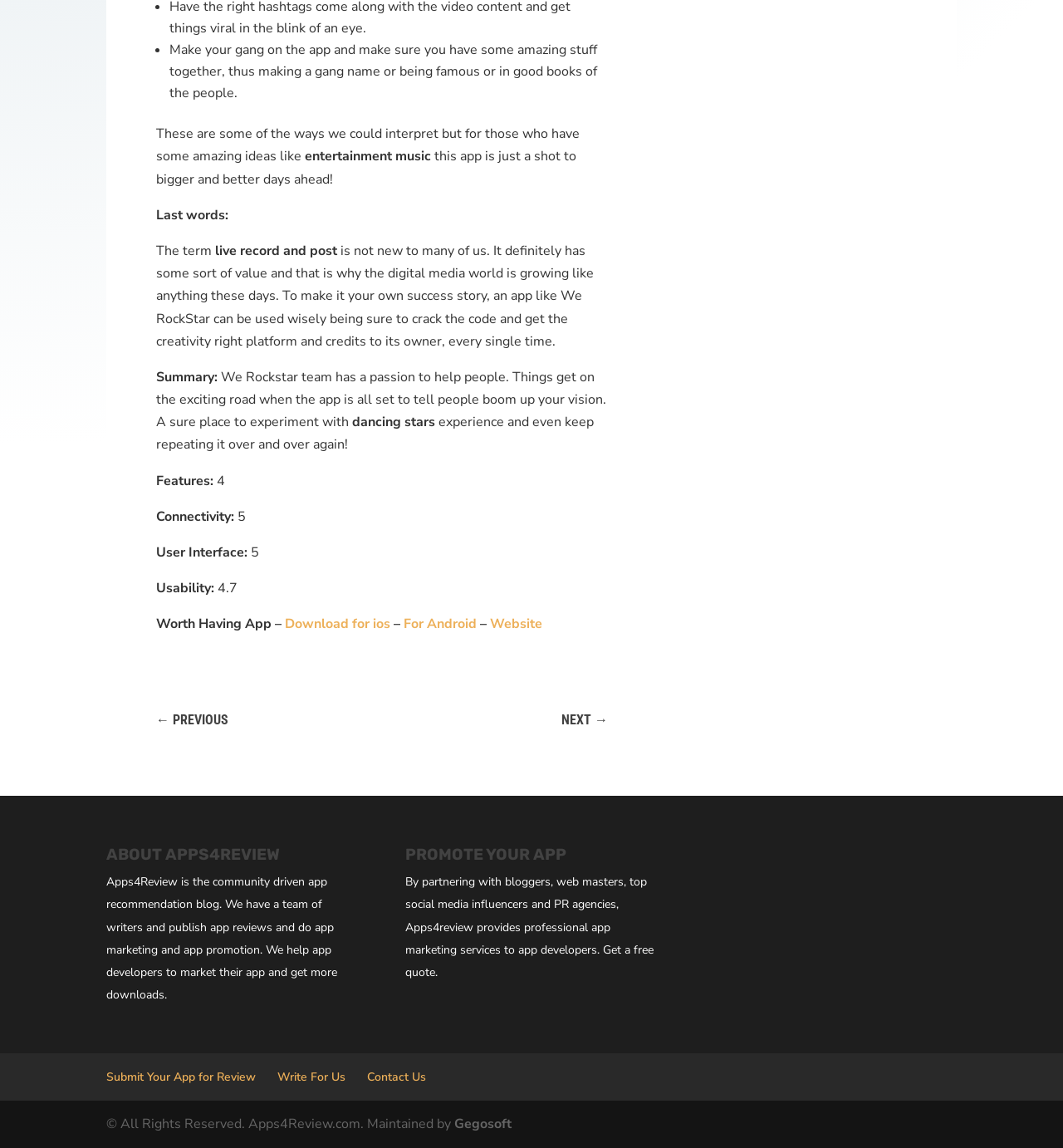Given the description "Write For Us", provide the bounding box coordinates of the corresponding UI element.

[0.261, 0.931, 0.325, 0.945]